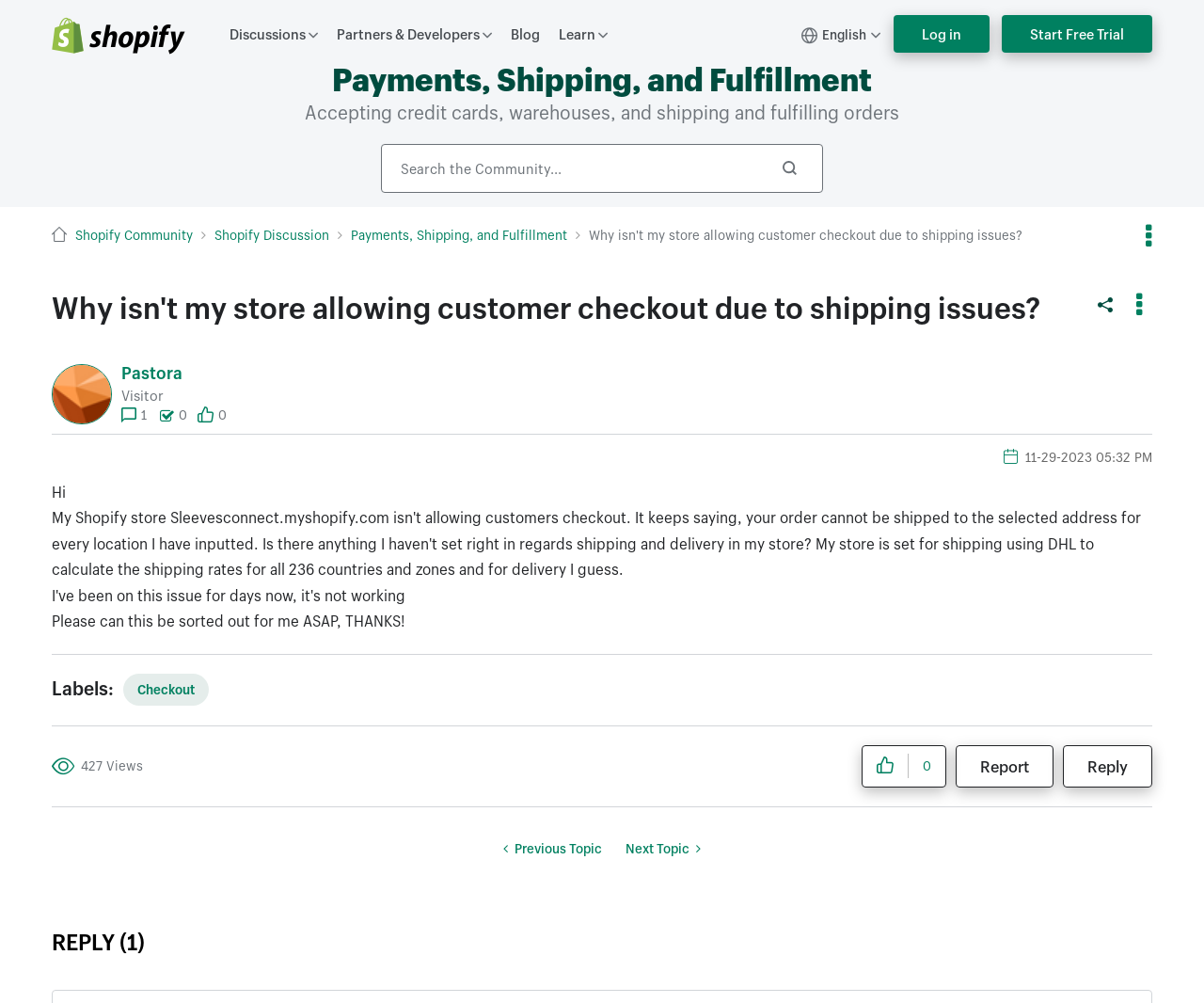What is the date of the post?
Could you give a comprehensive explanation in response to this question?

The post was made on November 29, 2023, as indicated by the text '‎11-29-2023' next to the label 'Posted on'.